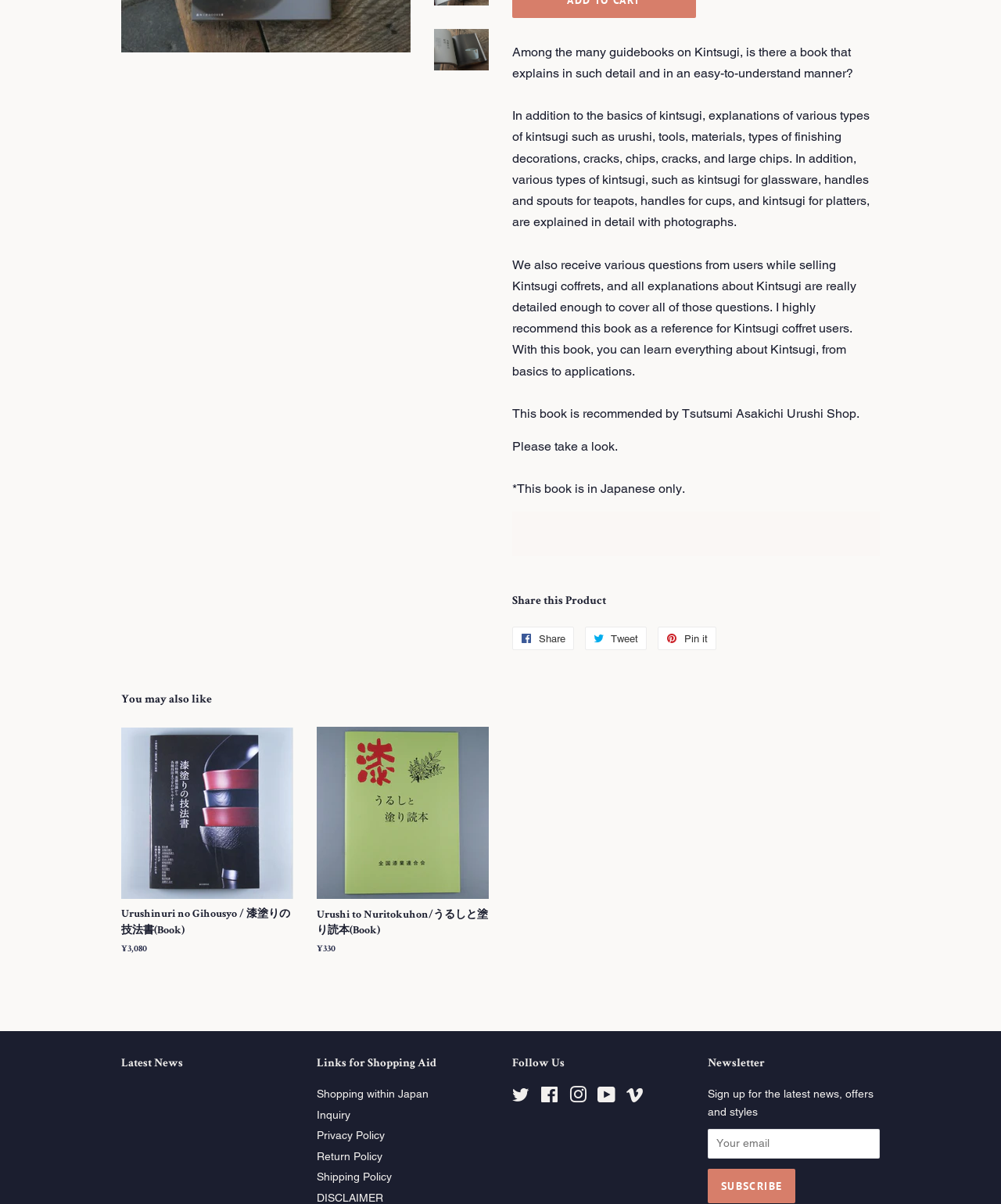Identify the bounding box coordinates for the UI element described by the following text: "Pin it Pin on Pinterest". Provide the coordinates as four float numbers between 0 and 1, in the format [left, top, right, bottom].

[0.657, 0.52, 0.716, 0.54]